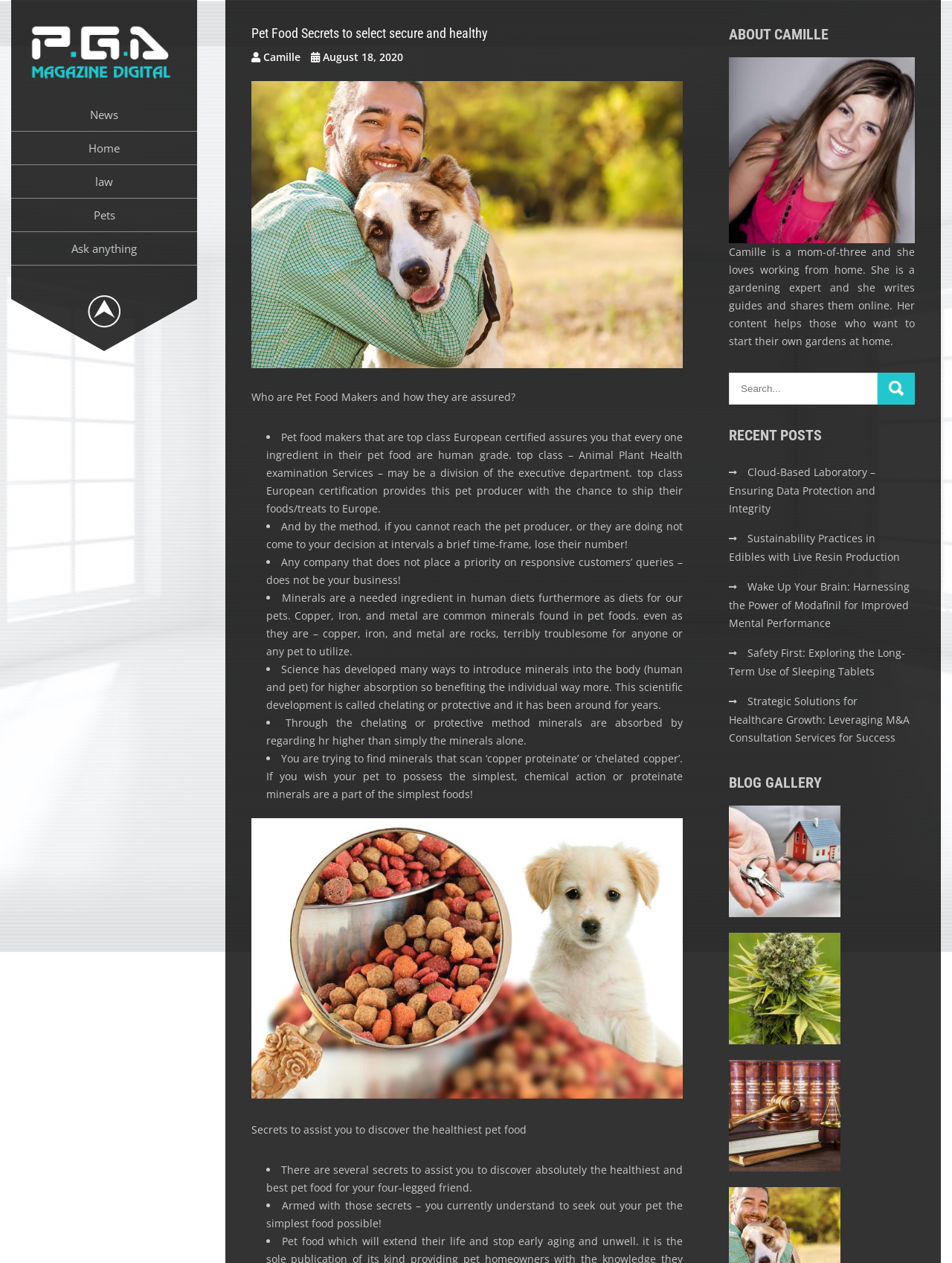Answer the question below with a single word or a brief phrase: 
What is the purpose of chelating or protective method in pet food?

Higher absorption